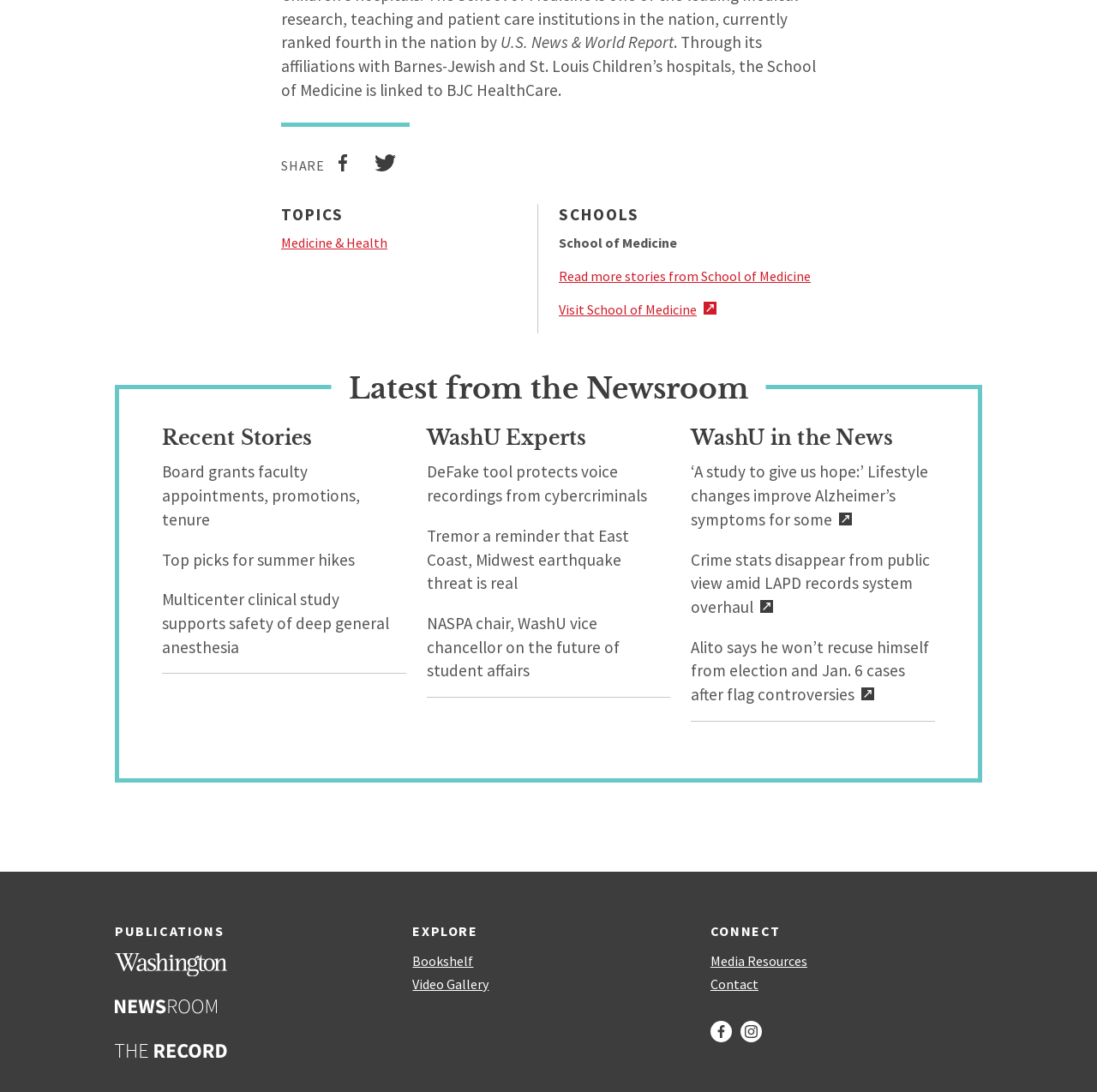What is the name of the magazine under 'PUBLICATIONS'?
Please provide a detailed and comprehensive answer to the question.

The answer can be found in the link element with the text 'Washington Magazine', which is the first publication listed under the 'PUBLICATIONS' heading.